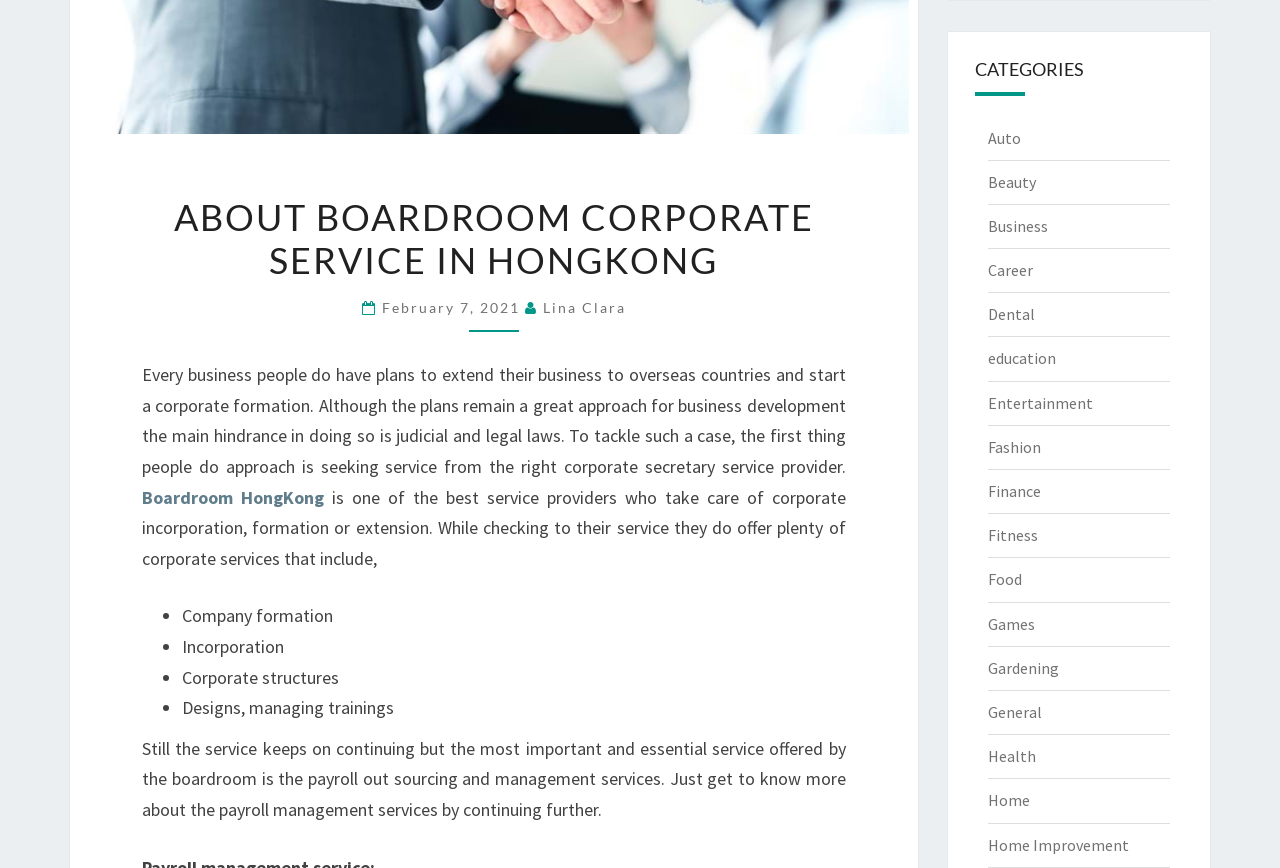Using the webpage screenshot and the element description RSS 2.0, determine the bounding box coordinates. Specify the coordinates in the format (top-left x, top-left y, bottom-right x, bottom-right y) with values ranging from 0 to 1.

None